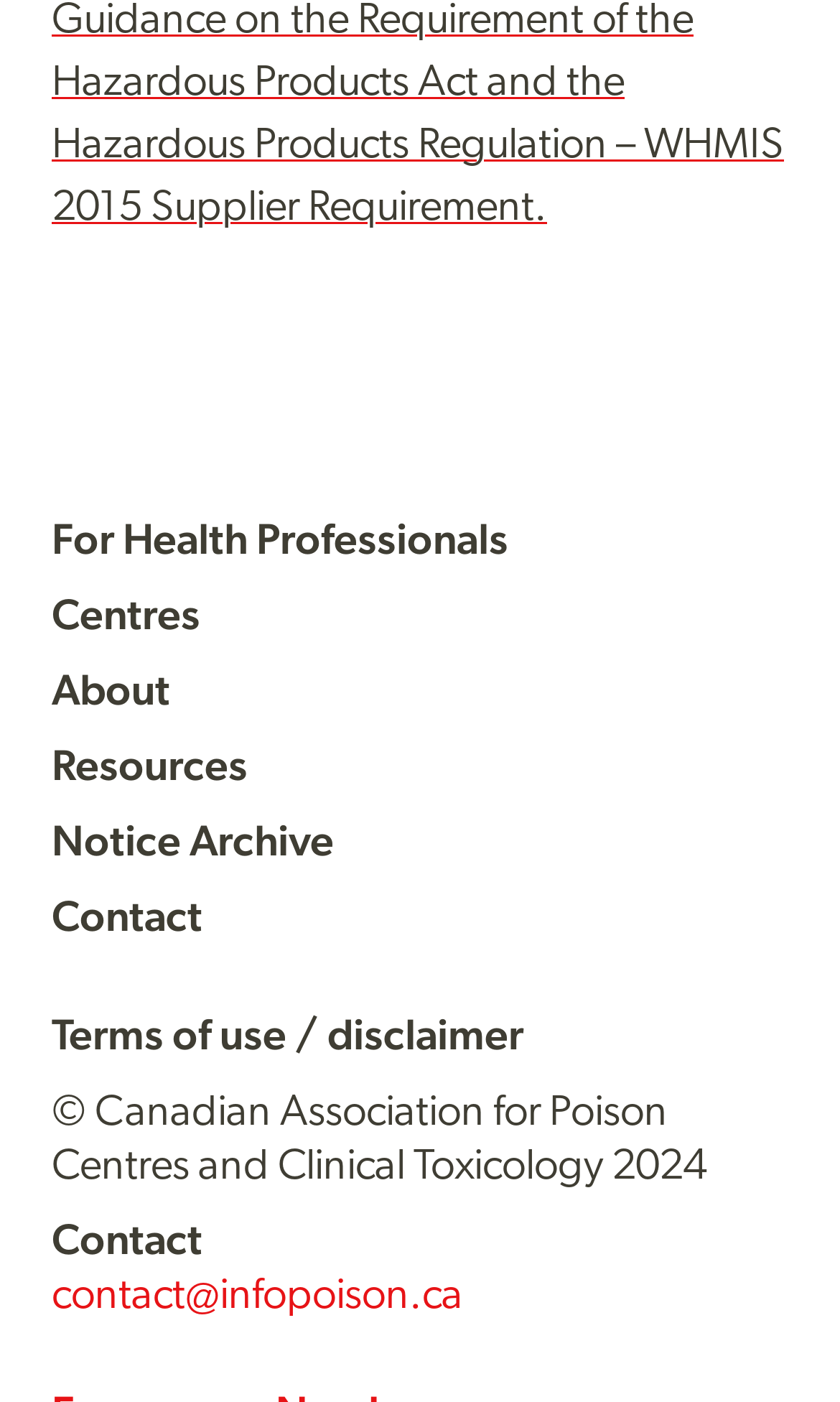Based on the element description Notice Archive, identify the bounding box of the UI element in the given webpage screenshot. The coordinates should be in the format (top-left x, top-left y, bottom-right x, bottom-right y) and must be between 0 and 1.

[0.062, 0.583, 0.397, 0.614]